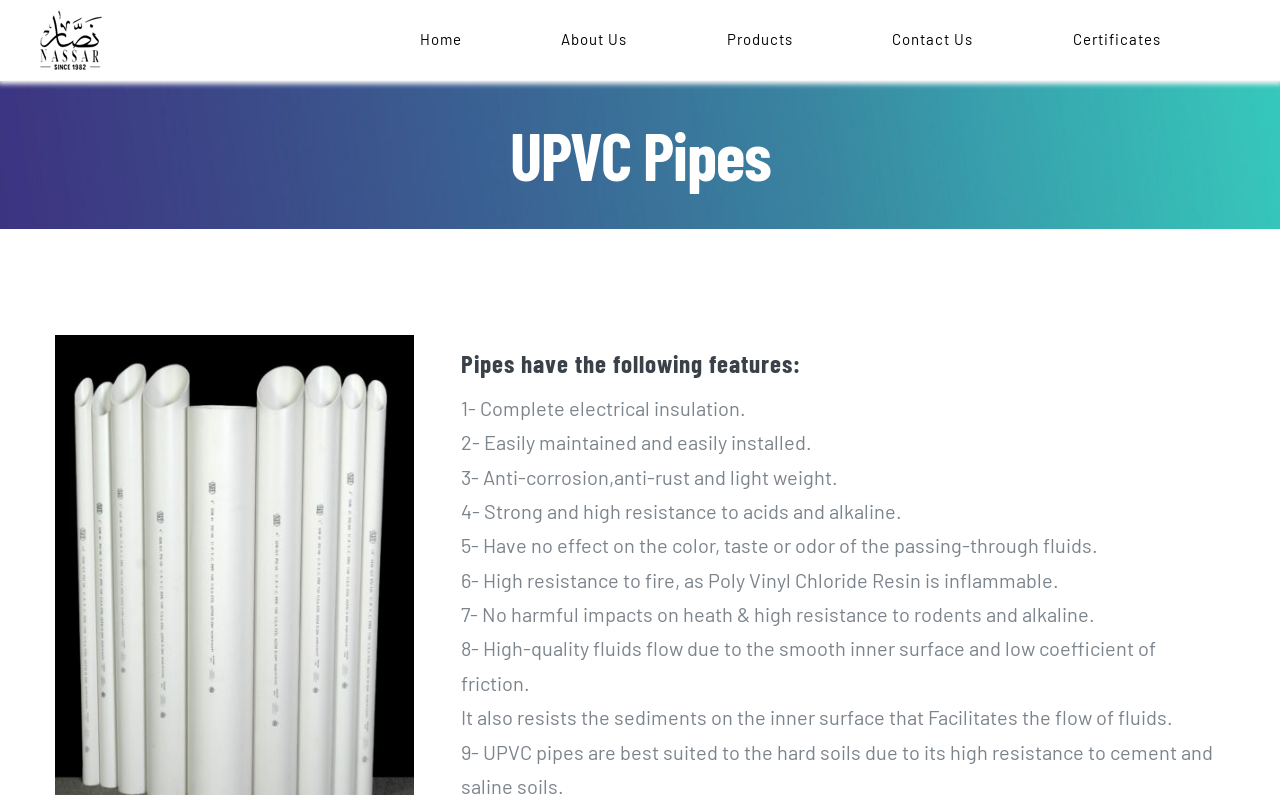How many features of UPVC pipes are listed on the webpage?
Please give a detailed and elaborate answer to the question based on the image.

The webpage lists 8 features of UPVC pipes, which are numbered from 1 to 8, including complete electrical insulation, easy maintenance and installation, and high resistance to fire.